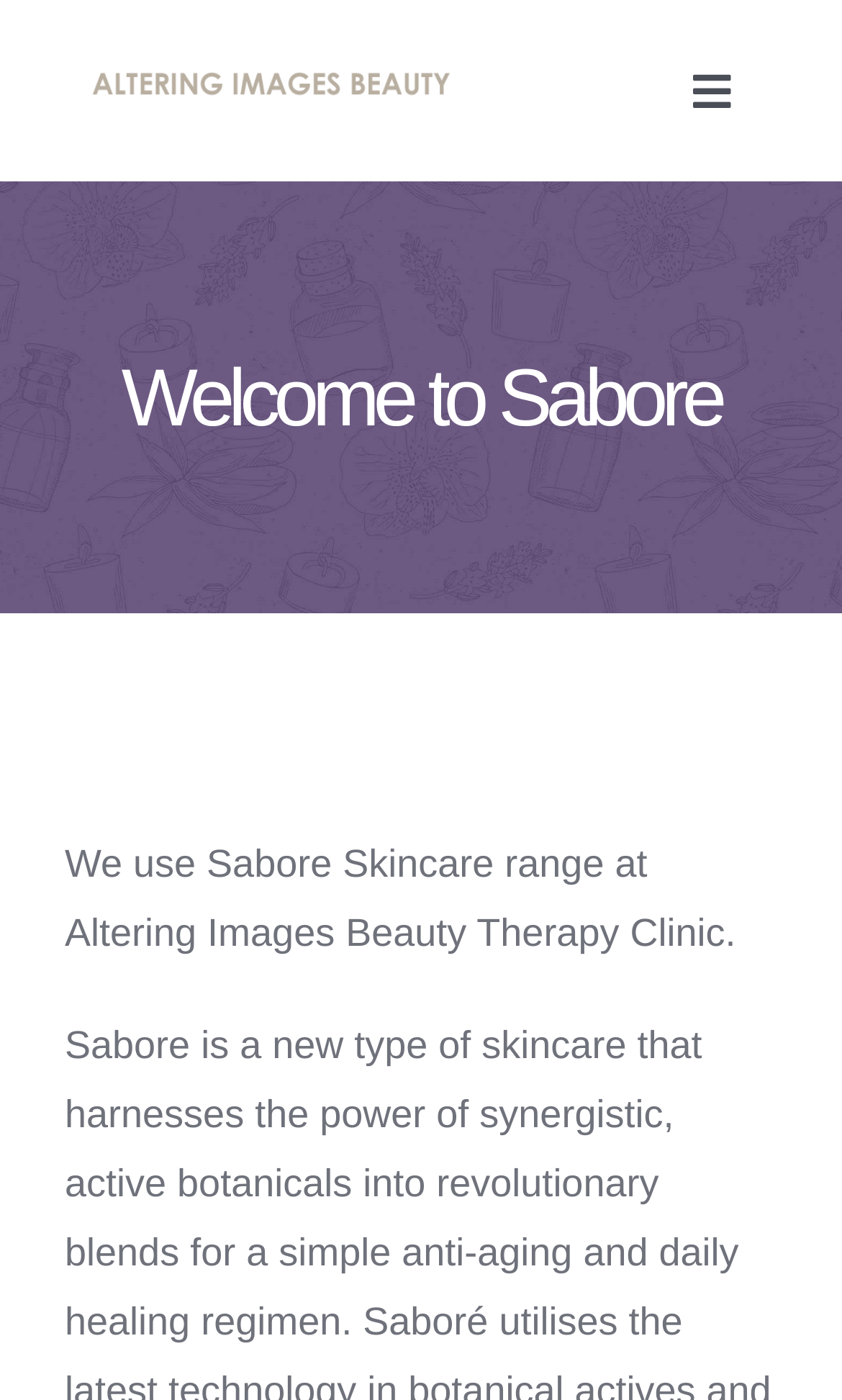Please provide a brief answer to the question using only one word or phrase: 
What is the background image above the page title bar?

Avada Spa